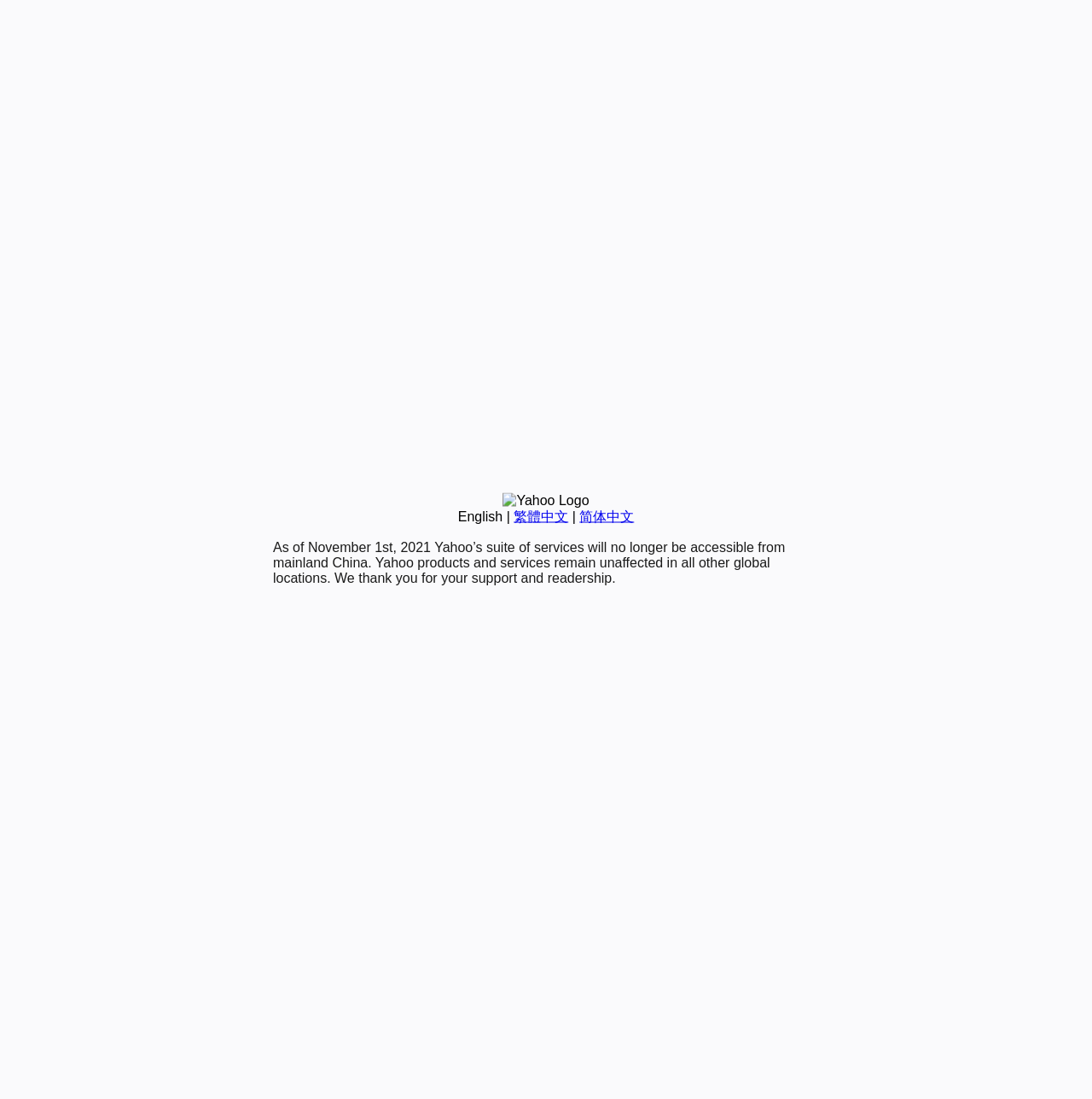Please determine the bounding box coordinates for the UI element described as: "English".

[0.419, 0.463, 0.46, 0.476]